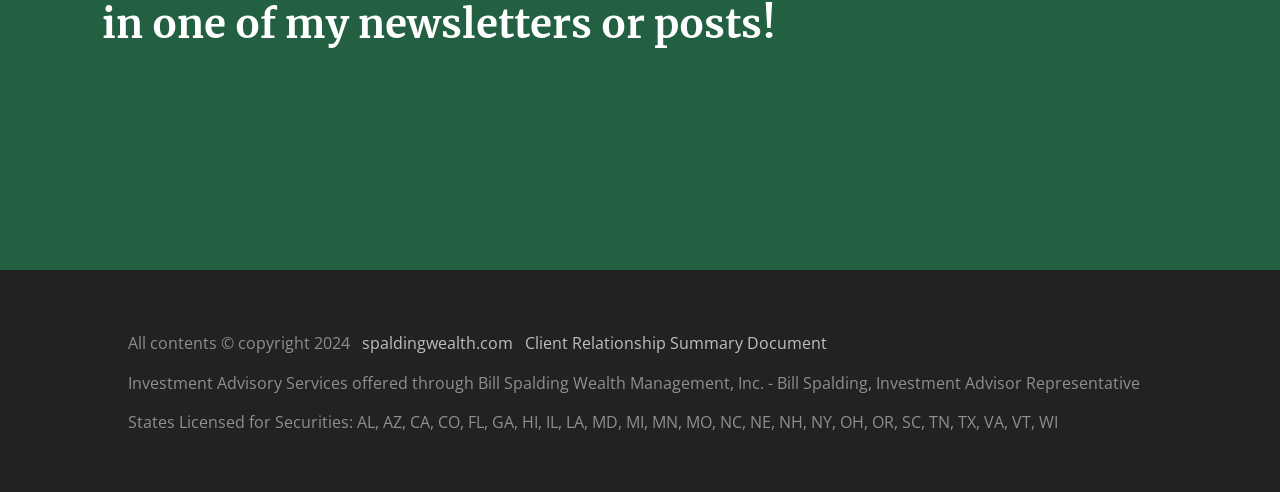Review the image closely and give a comprehensive answer to the question: What is the relationship between Bill Spalding and the company?

I found the relationship between Bill Spalding and the company by looking at the StaticText element with the content 'Investment Advisory Services offered through Bill Spalding Wealth Management, Inc. - Bill Spalding, Investment Advisor Representative'. The relationship mentioned is Investment Advisor Representative.